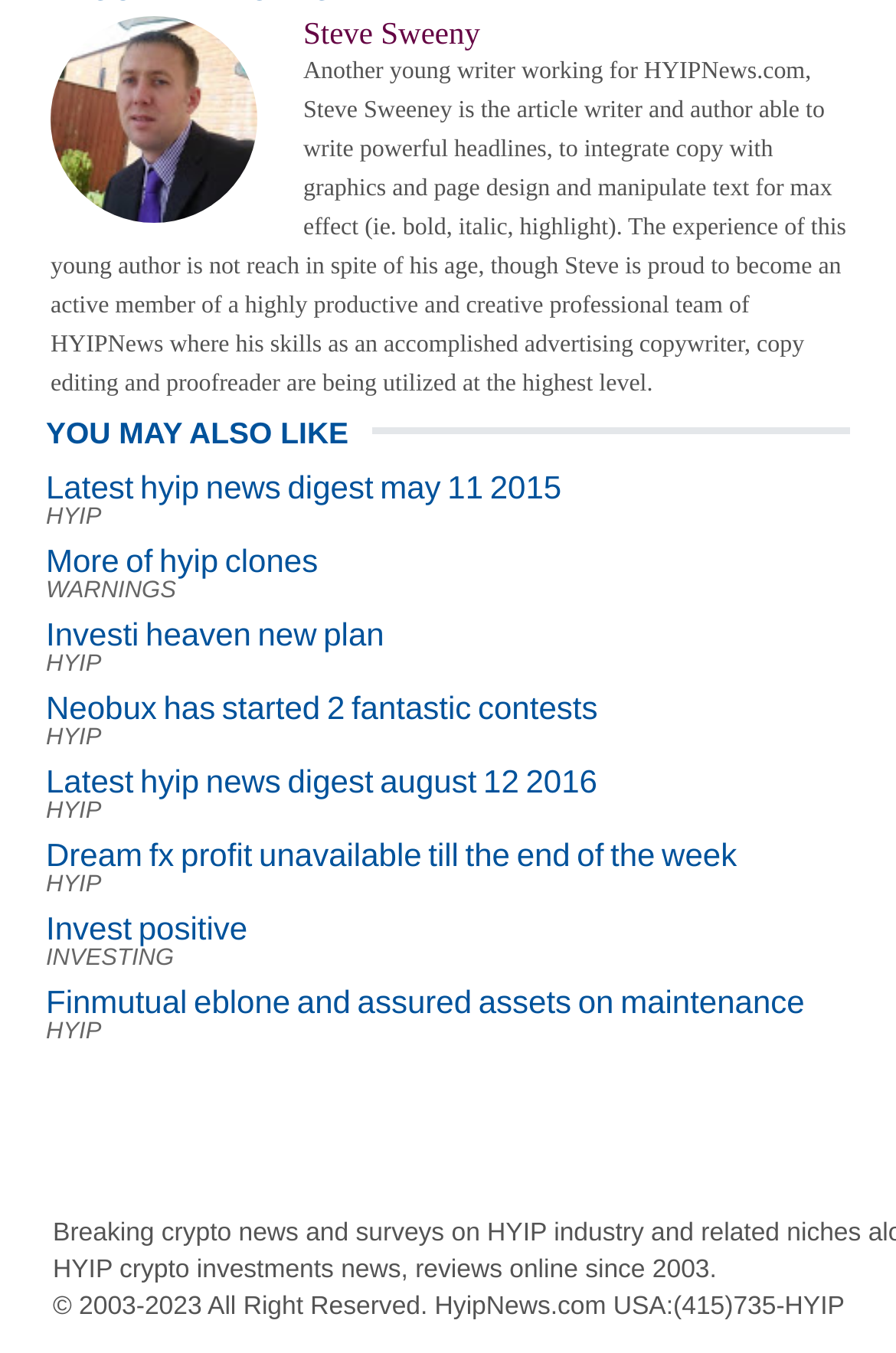Who is the author of the article?
Using the image as a reference, answer with just one word or a short phrase.

Steve Sweeney